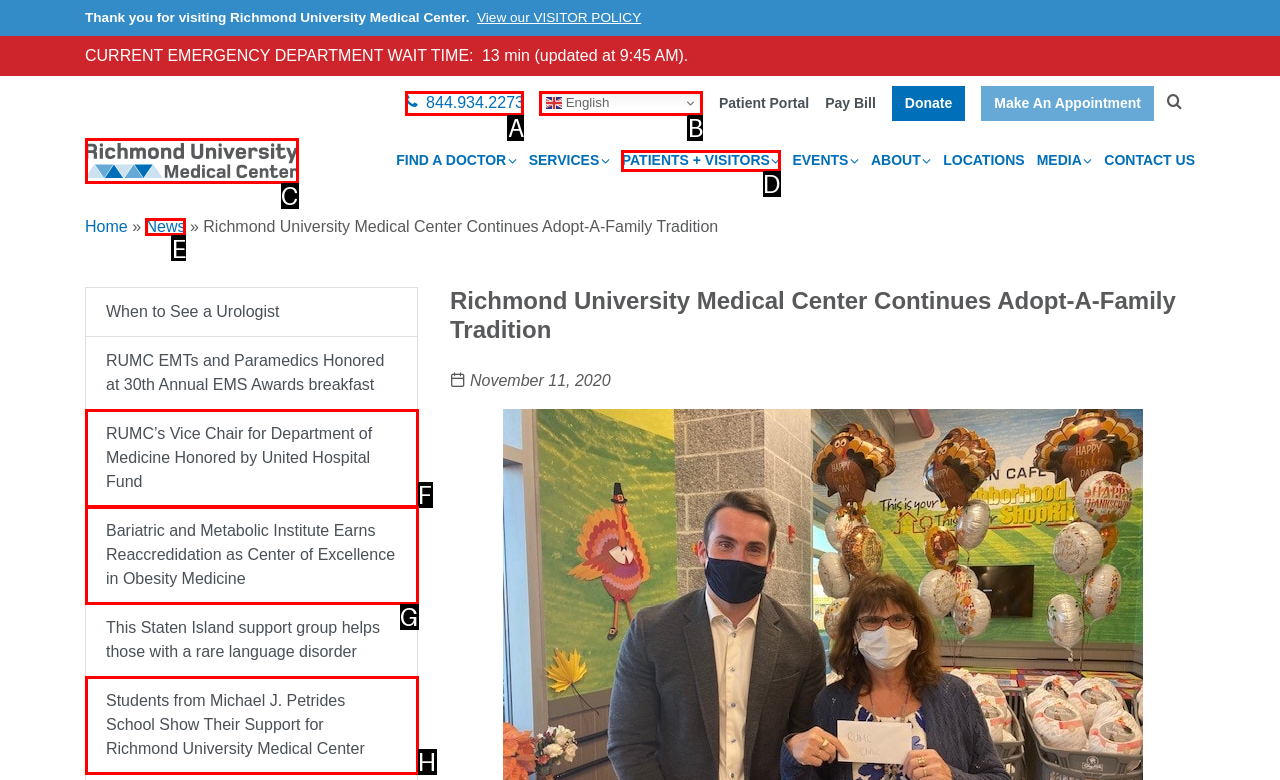Which UI element should be clicked to perform the following task: Read news? Answer with the corresponding letter from the choices.

E